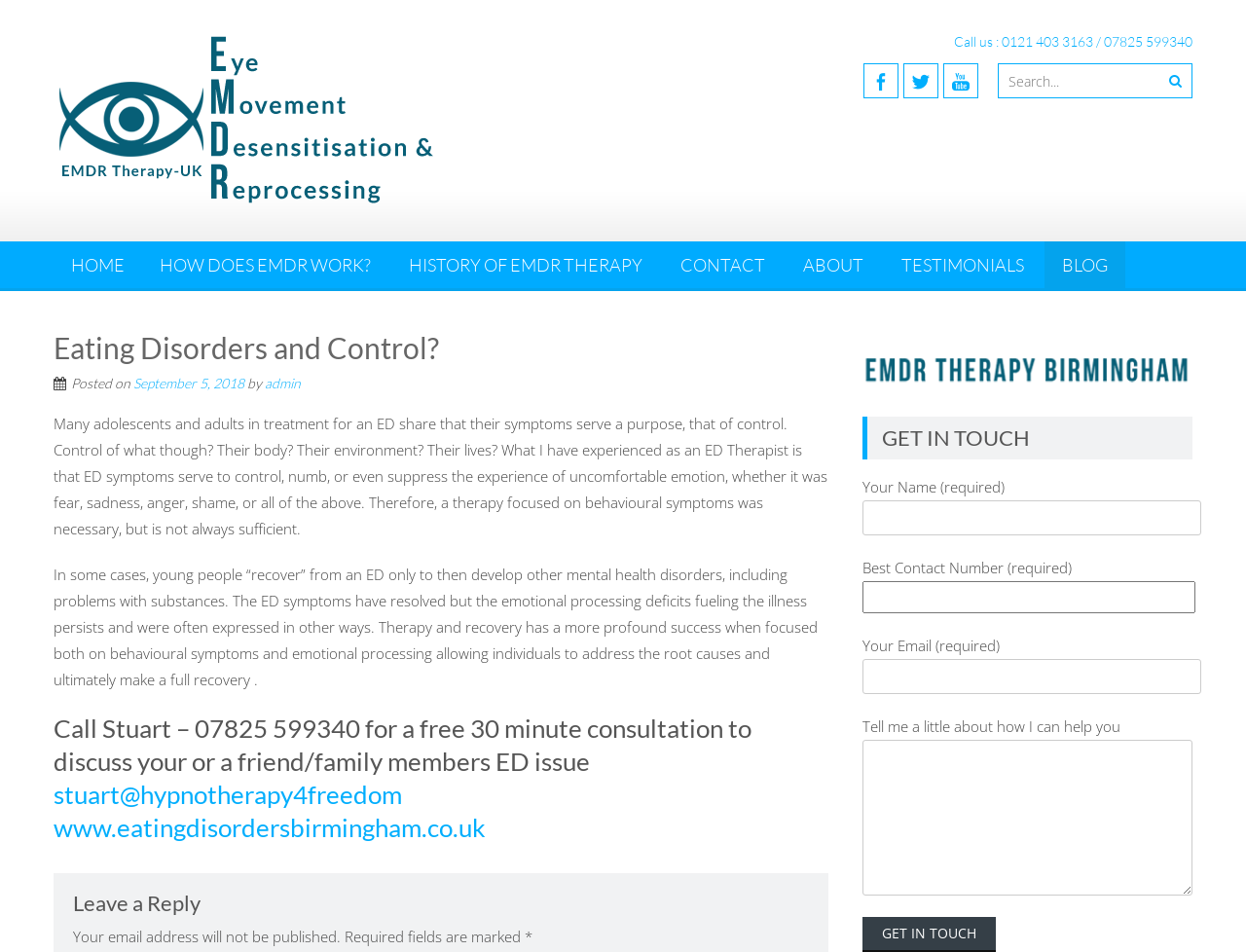Locate the bounding box coordinates of the clickable region necessary to complete the following instruction: "Get in touch with the therapist". Provide the coordinates in the format of four float numbers between 0 and 1, i.e., [left, top, right, bottom].

[0.692, 0.438, 0.957, 0.483]